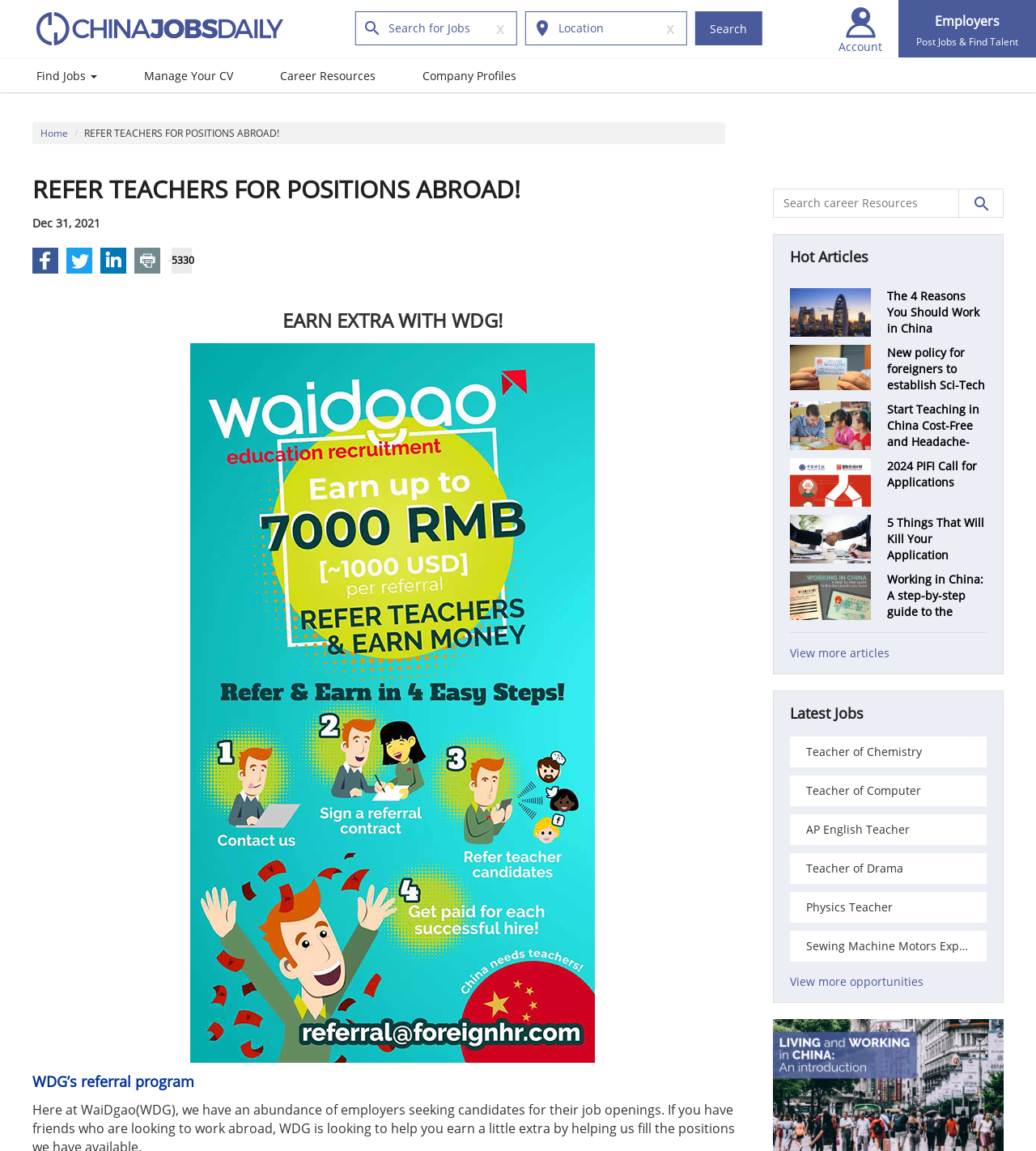Please identify the bounding box coordinates of the region to click in order to complete the task: "Click on 'Find Jobs'". The coordinates must be four float numbers between 0 and 1, specified as [left, top, right, bottom].

[0.035, 0.051, 0.094, 0.082]